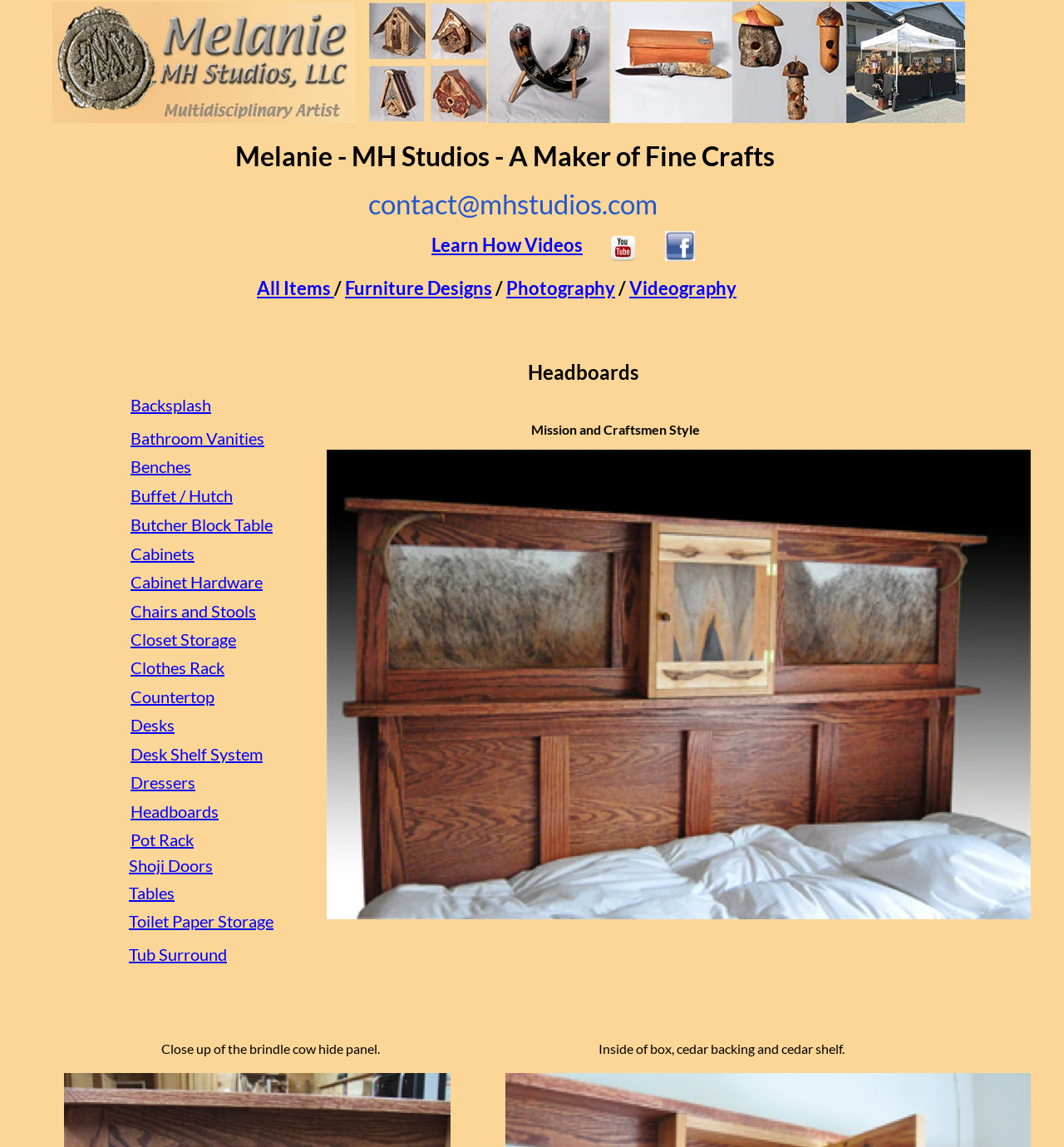Using the information in the image, could you please answer the following question in detail:
What is the name of the artist?

The name of the artist can be found in the StaticText element with the text 'Melanie - MH Studios - A Maker of Fine Crafts' at coordinates [0.221, 0.122, 0.728, 0.15].